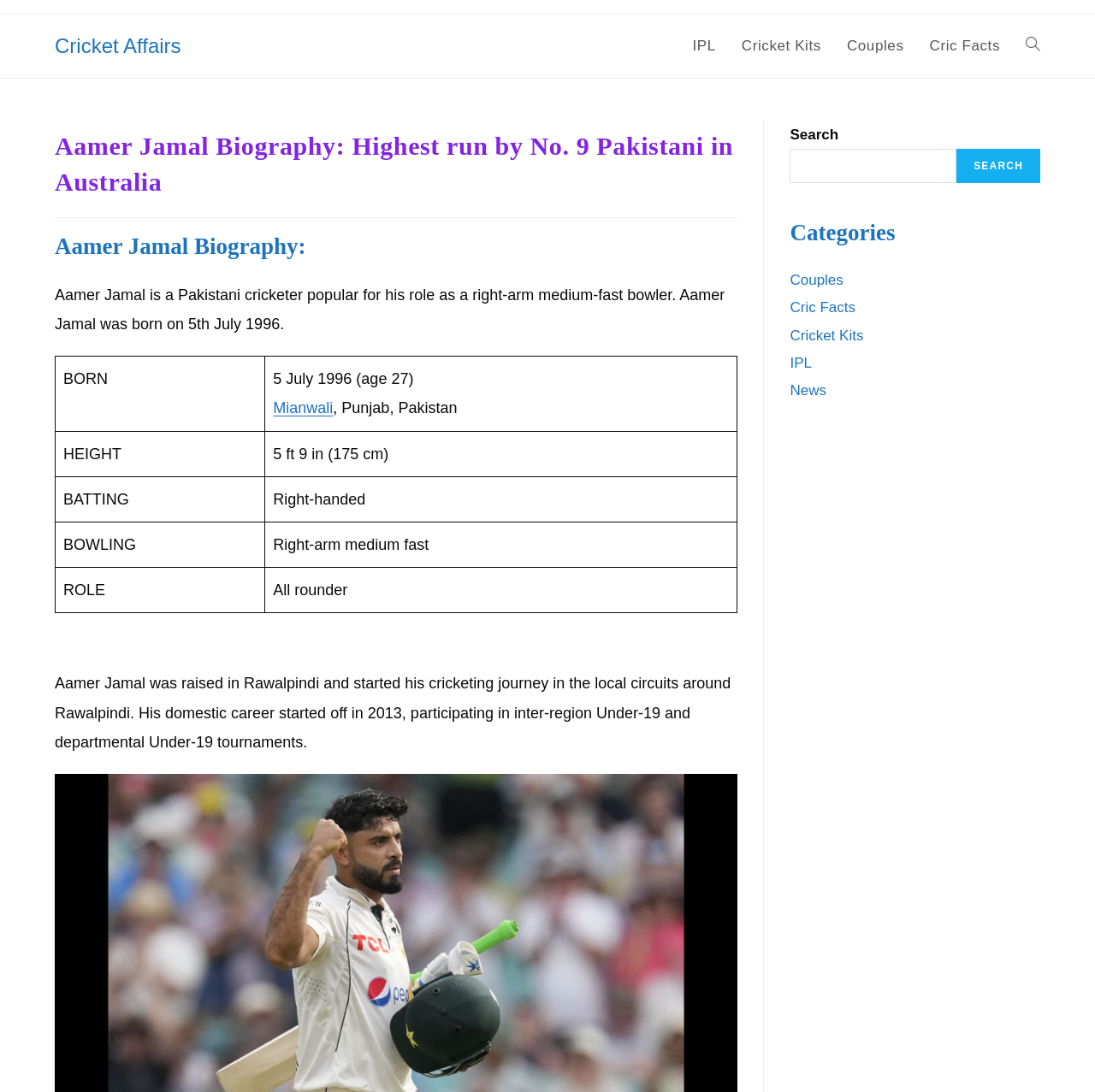Using details from the image, please answer the following question comprehensively:
What is the height of Aamer Jamal?

I found this information in the table on the webpage, which lists Aamer Jamal's physical characteristics, including his height as 5 ft 9 in (175 cm).